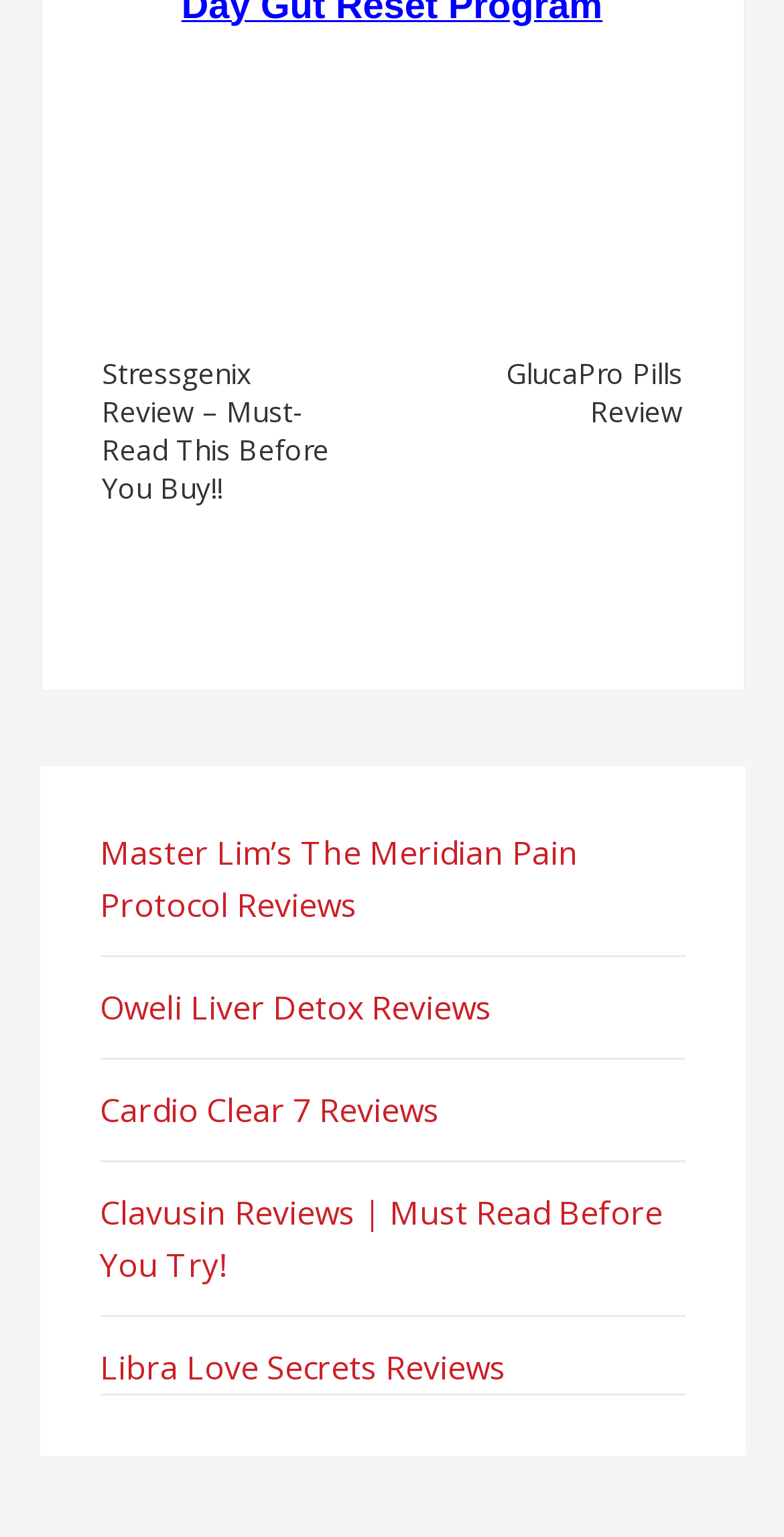What is the last link in the post navigation section?
Based on the image, provide a one-word or brief-phrase response.

GlucaPro Pills Review